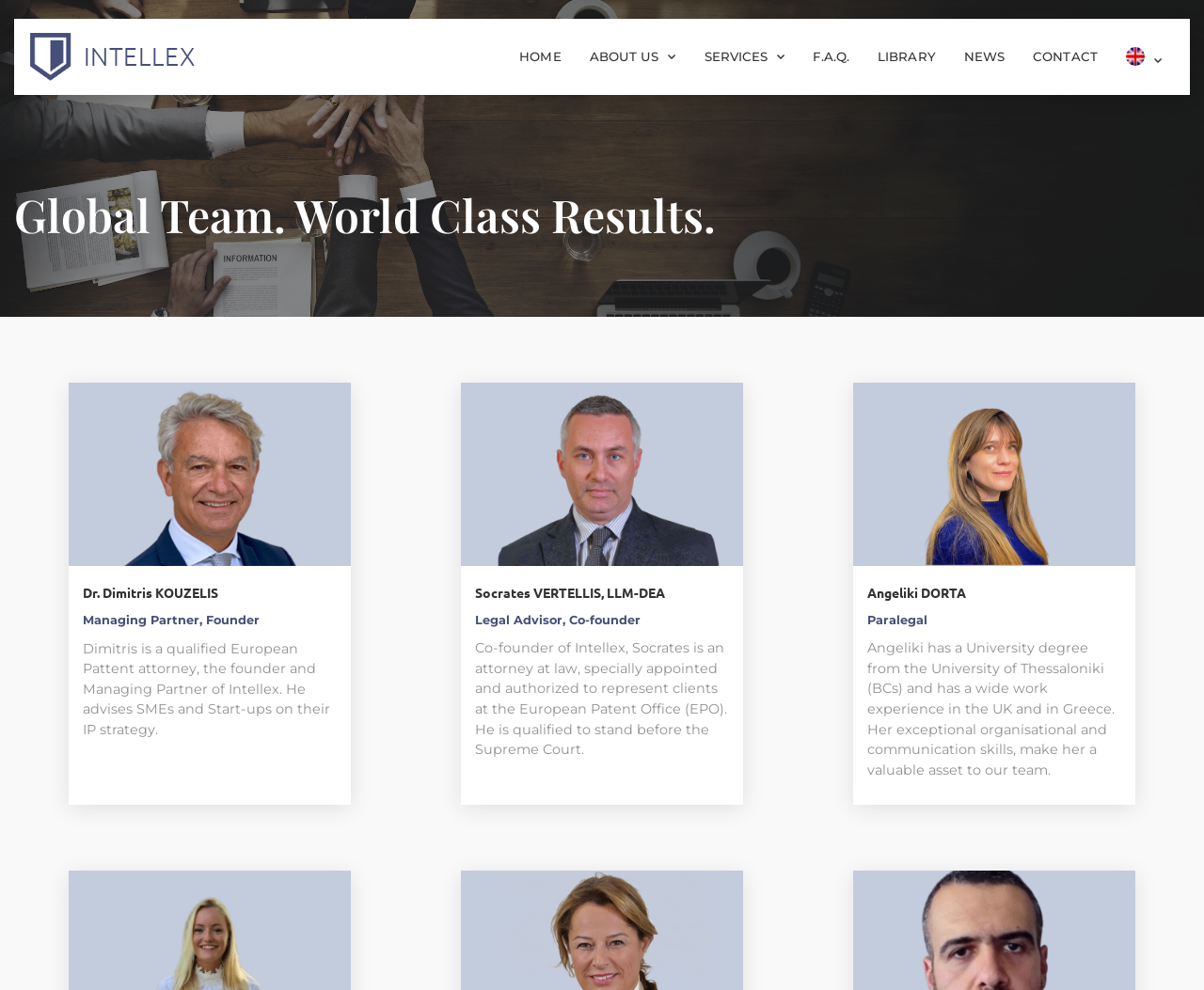Describe the entire webpage, focusing on both content and design.

The webpage is about the "Our People" section of Intellex, an intellectual property and data expert company. At the top, there is a navigation menu with links to "HOME", "ABOUT US", "SERVICES", "F.A.Q.", "LIBRARY", "NEWS", and "CONTACT". The menu also includes a language selection option with an English flag icon.

Below the navigation menu, there is a large heading that reads "Global Team. World Class Results." This is followed by a section featuring Dr. Dimitris KOUZELIS, the Managing Partner and Founder of Intellex. His profile includes a heading with his name, a link to his profile, and a brief description of his qualifications and expertise as a European Patent attorney.

To the left of Dr. KOUZELIS' profile, there is a figure with a link to "intellectual property lawyer in Greece" and an associated image. This figure is repeated two more times on the page, each associated with a different team member.

Below Dr. KOUZELIS' profile, there are two more team members featured: Socrates VERTELLIS, LLM-DEA, a Legal Advisor and Co-founder, and Angeliki DORTA, a Paralegal. Each of their profiles includes a heading with their name, a link to their profile, and a brief description of their qualifications and expertise.

The overall layout of the page is organized, with each team member's profile sectioned off and easy to read. The use of headings, links, and images helps to break up the text and create a visually appealing design.